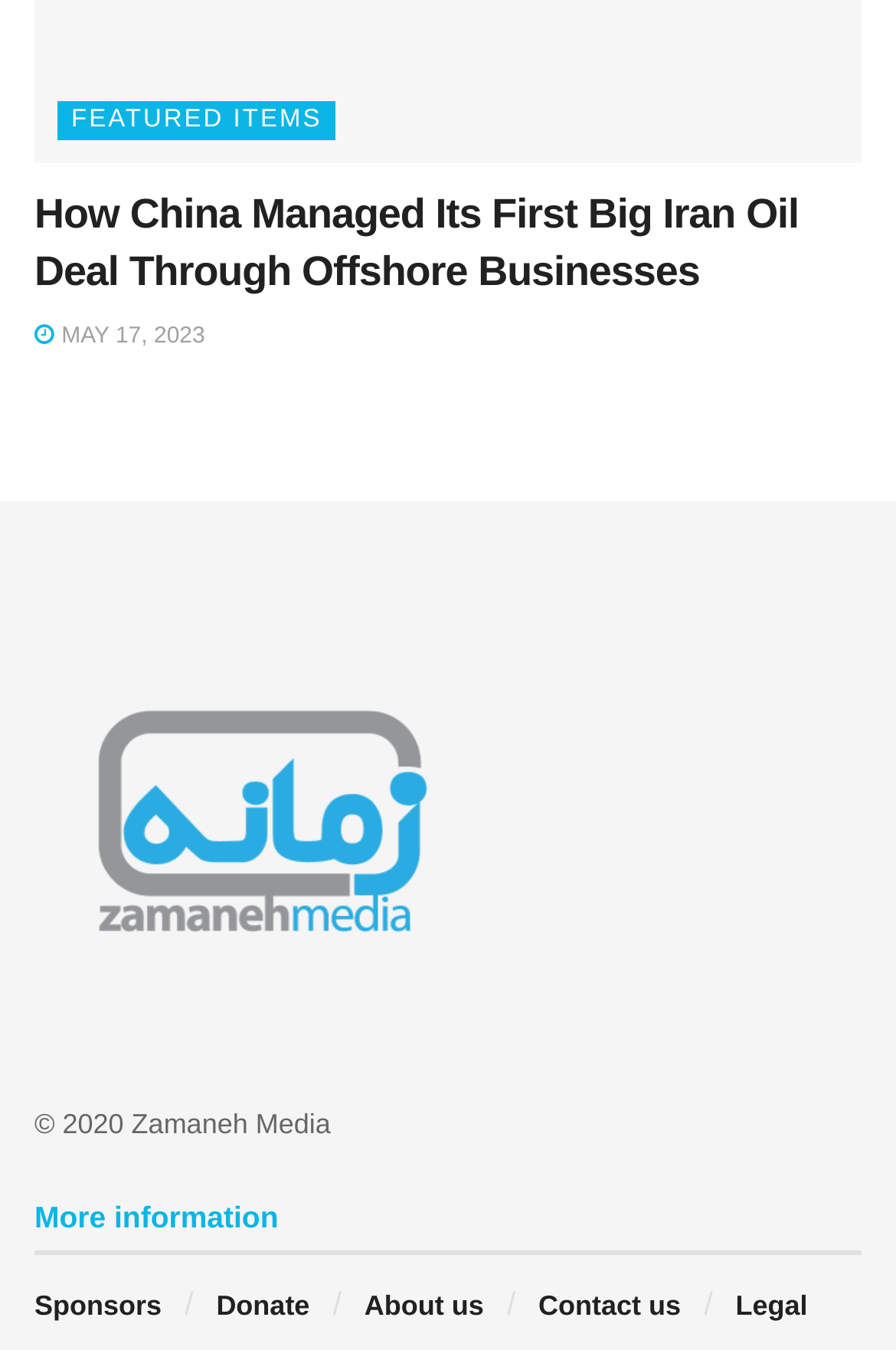Please specify the coordinates of the bounding box for the element that should be clicked to carry out this instruction: "View the article about China's Iran oil deal". The coordinates must be four float numbers between 0 and 1, formatted as [left, top, right, bottom].

[0.038, 0.141, 0.891, 0.218]